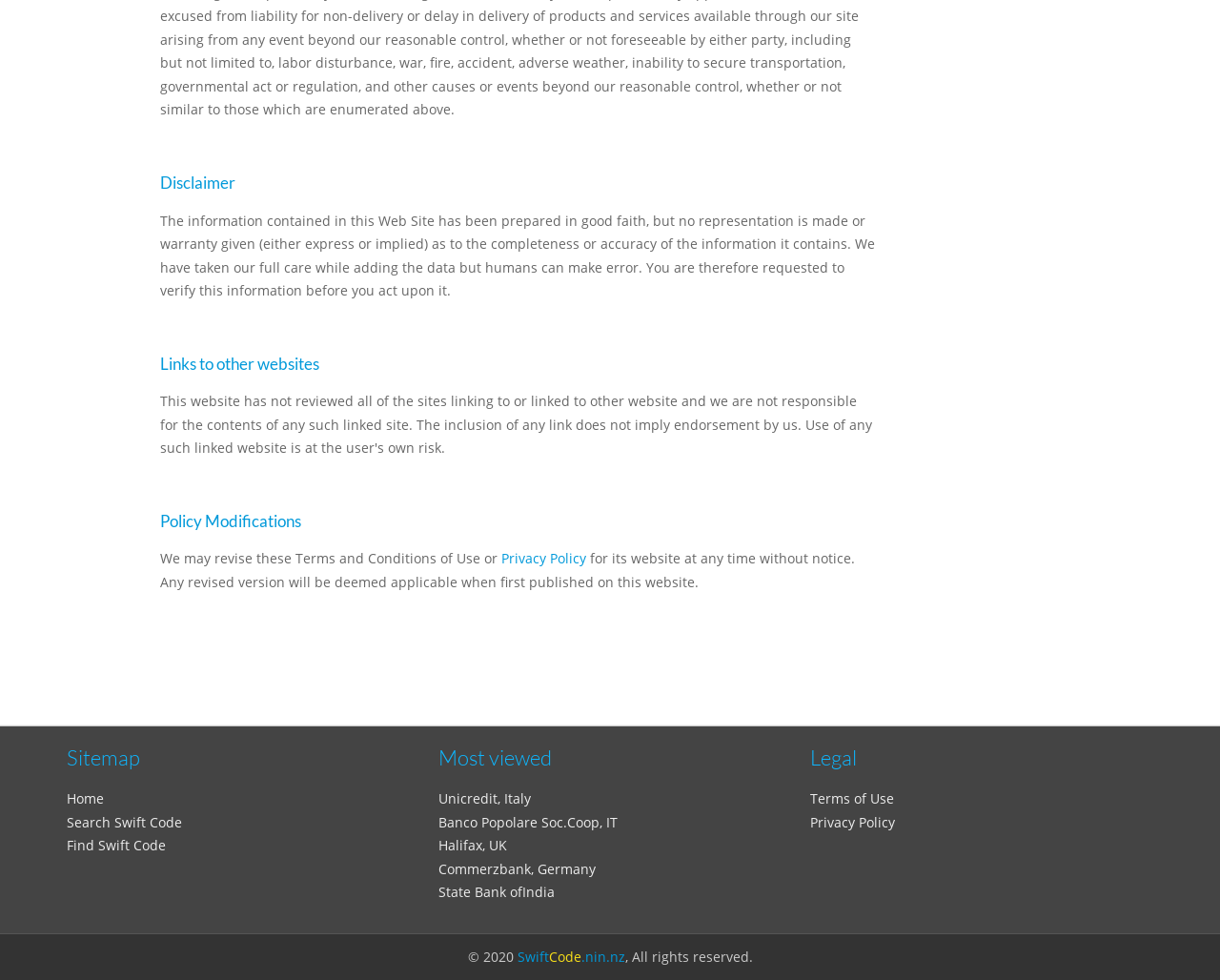Give a one-word or short phrase answer to this question: 
What type of information can be found in the 'Most viewed' section?

Swift Codes